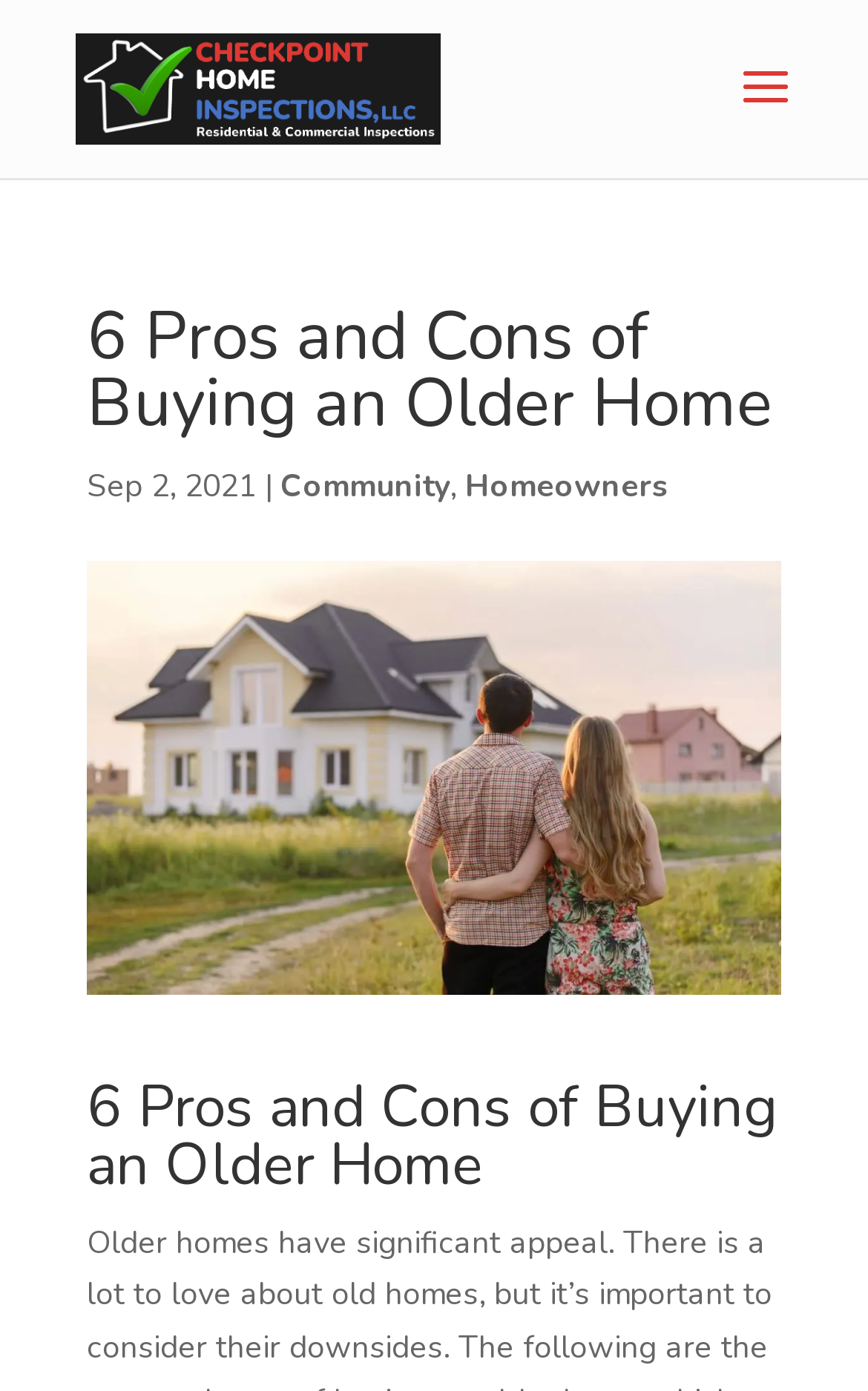Determine the bounding box for the described UI element: "Community".

[0.323, 0.334, 0.518, 0.365]